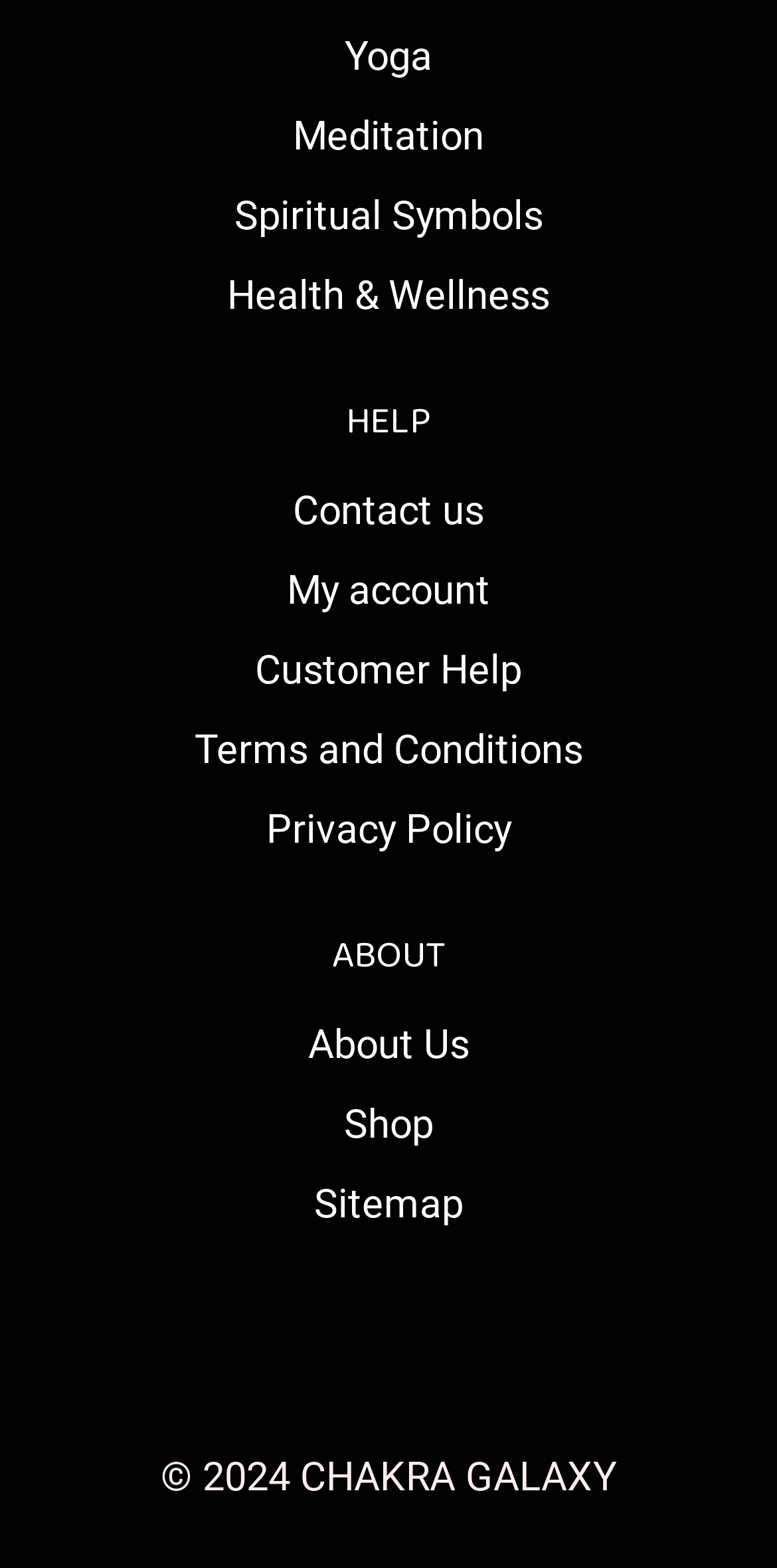Find the bounding box coordinates for the area that should be clicked to accomplish the instruction: "Go to Contact us".

[0.062, 0.3, 0.938, 0.351]